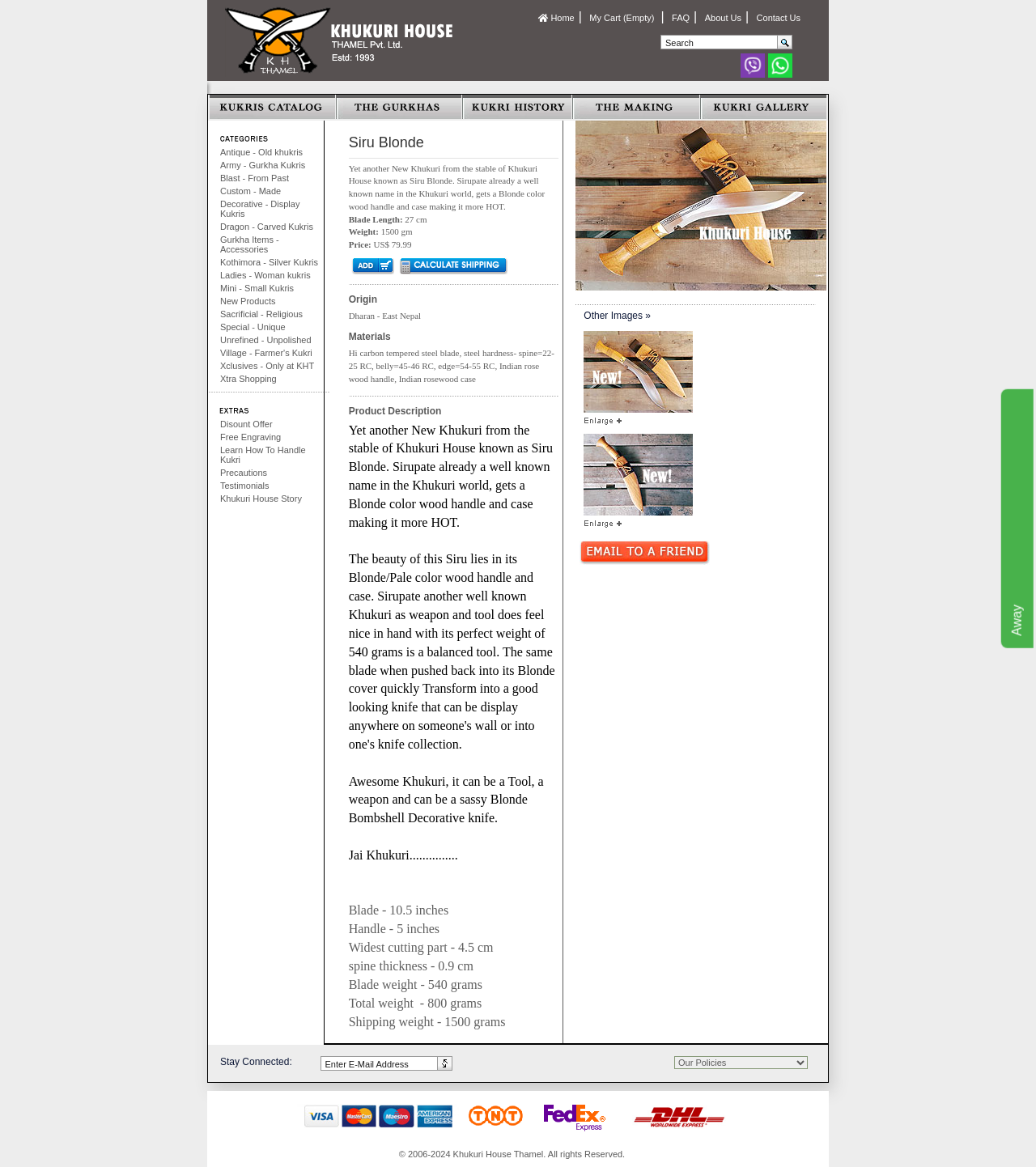Locate the bounding box coordinates of the area to click to fulfill this instruction: "View my cart". The bounding box should be presented as four float numbers between 0 and 1, in the order [left, top, right, bottom].

[0.569, 0.011, 0.634, 0.019]